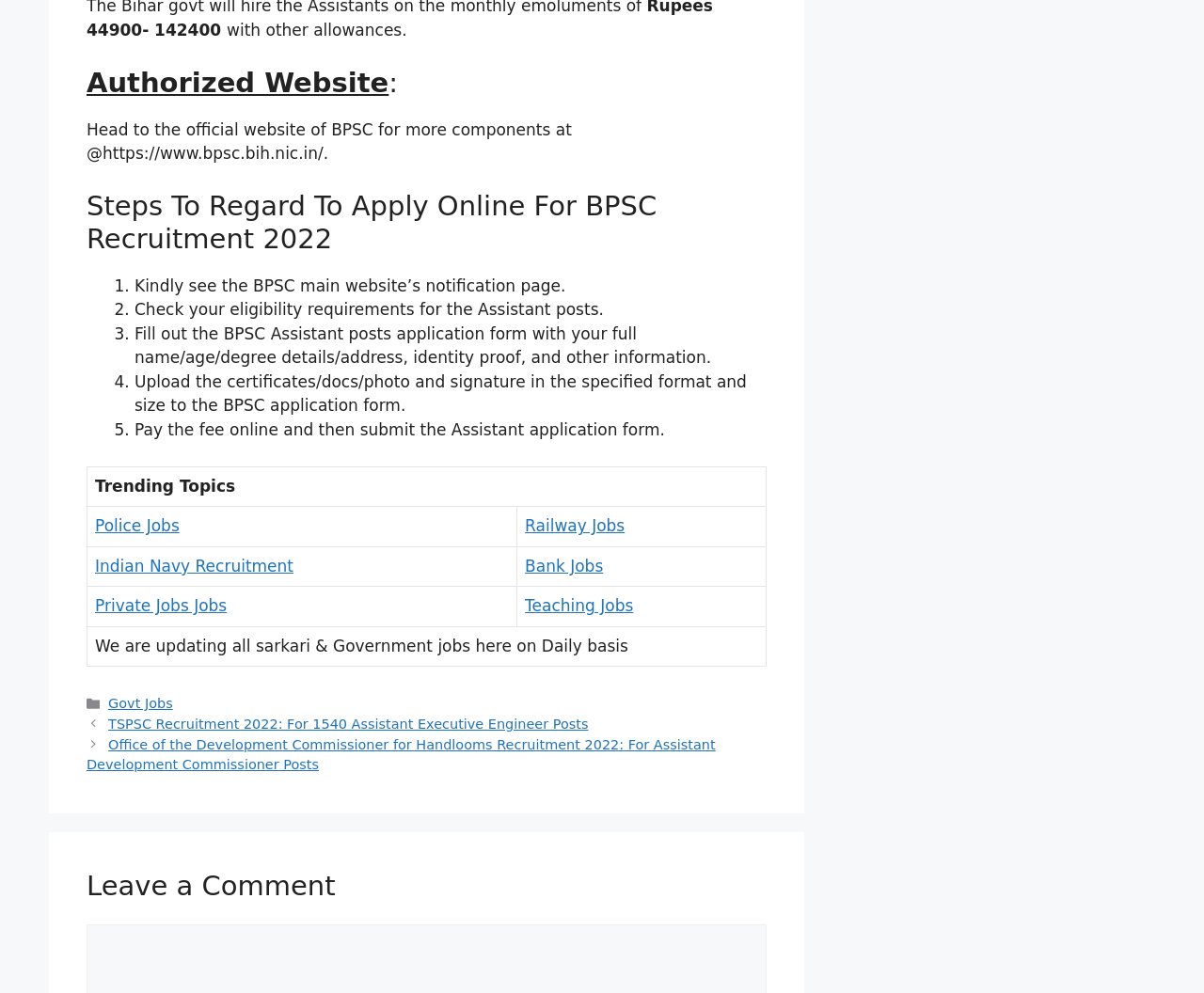How many steps are there to apply online for BPSC Recruitment 2022?
Using the image as a reference, answer the question with a short word or phrase.

5